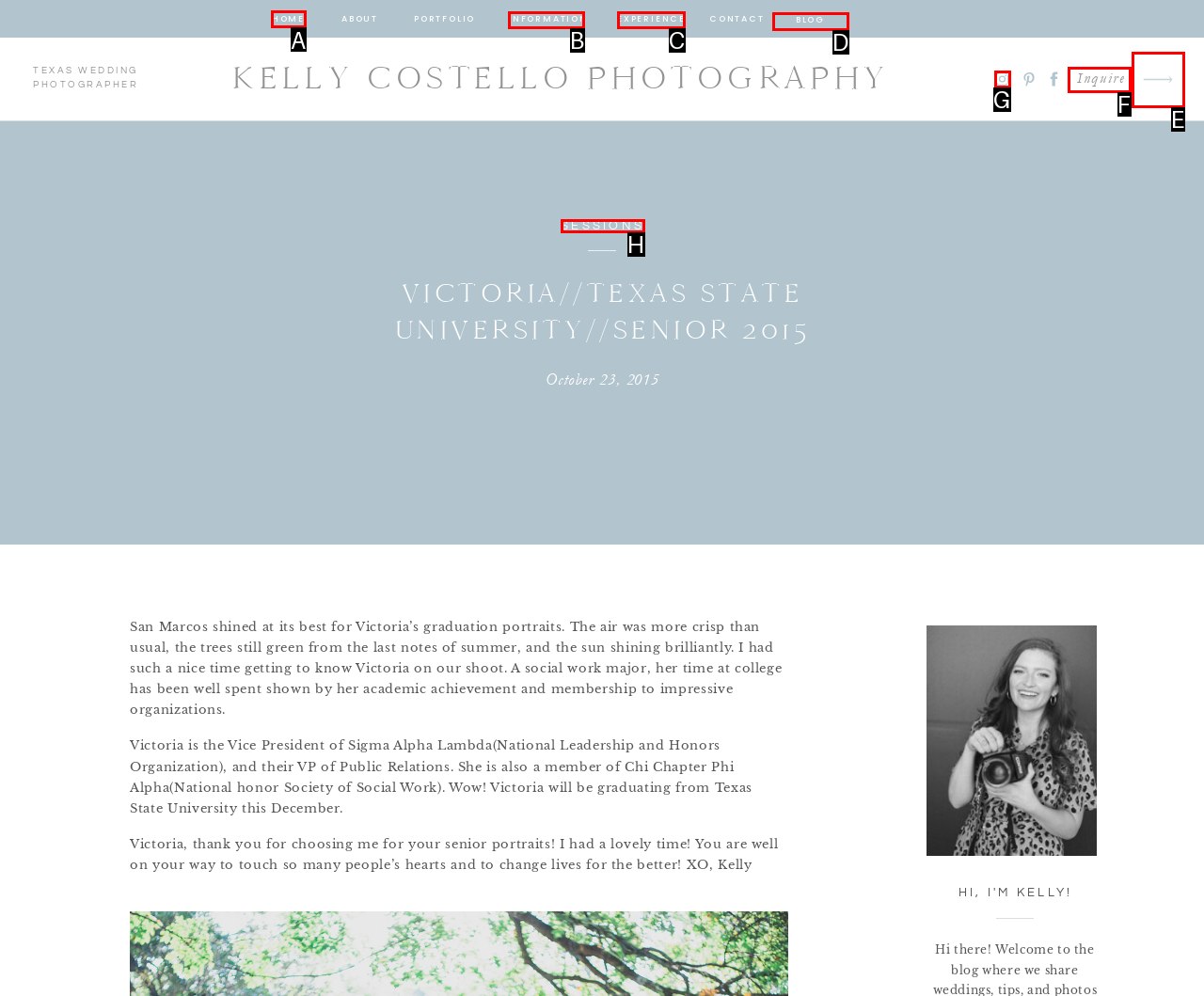Indicate the letter of the UI element that should be clicked to accomplish the task: go to home page. Answer with the letter only.

A